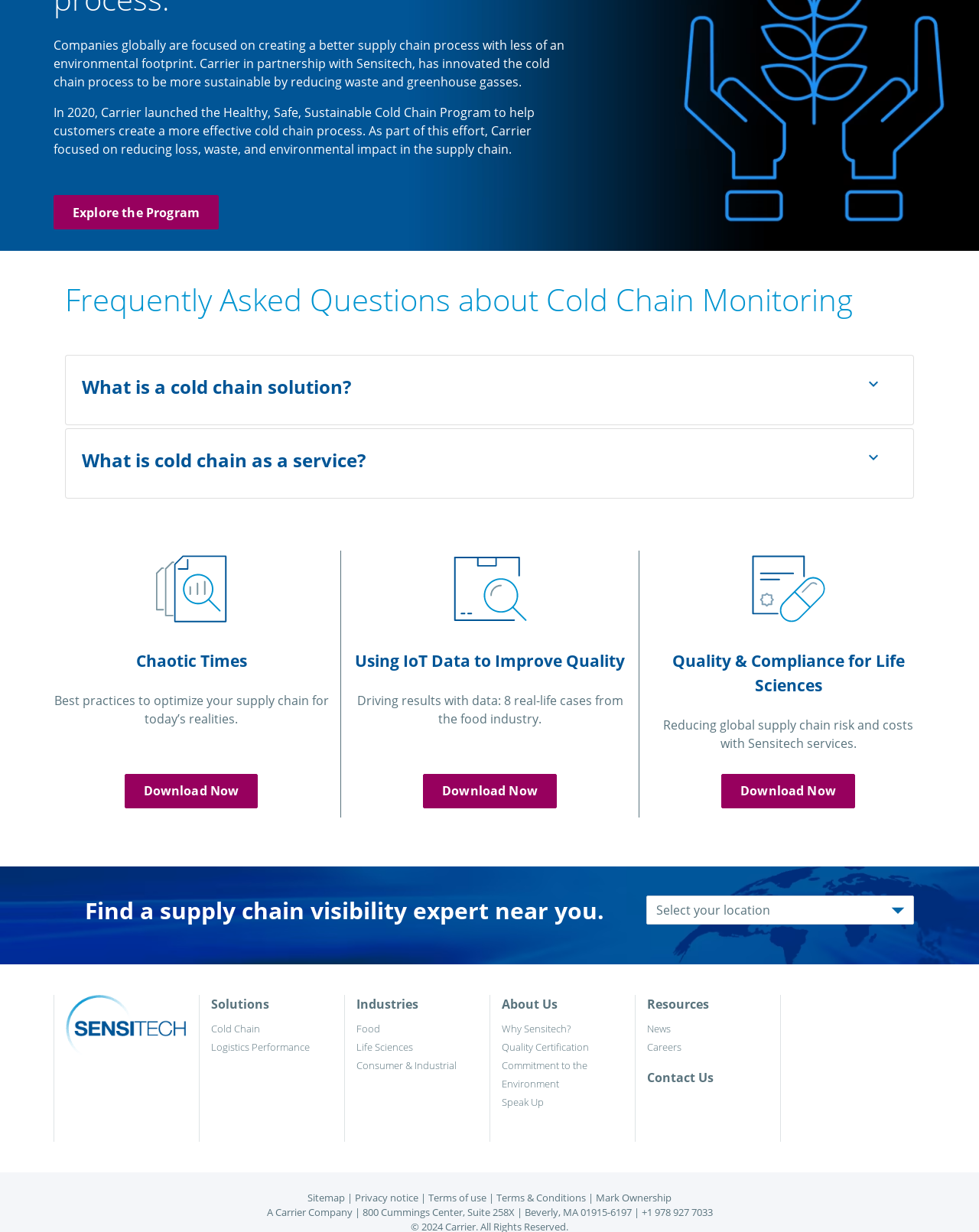Please find the bounding box coordinates of the element that you should click to achieve the following instruction: "Find a supply chain visibility expert near you". The coordinates should be presented as four float numbers between 0 and 1: [left, top, right, bottom].

[0.086, 0.727, 0.617, 0.752]